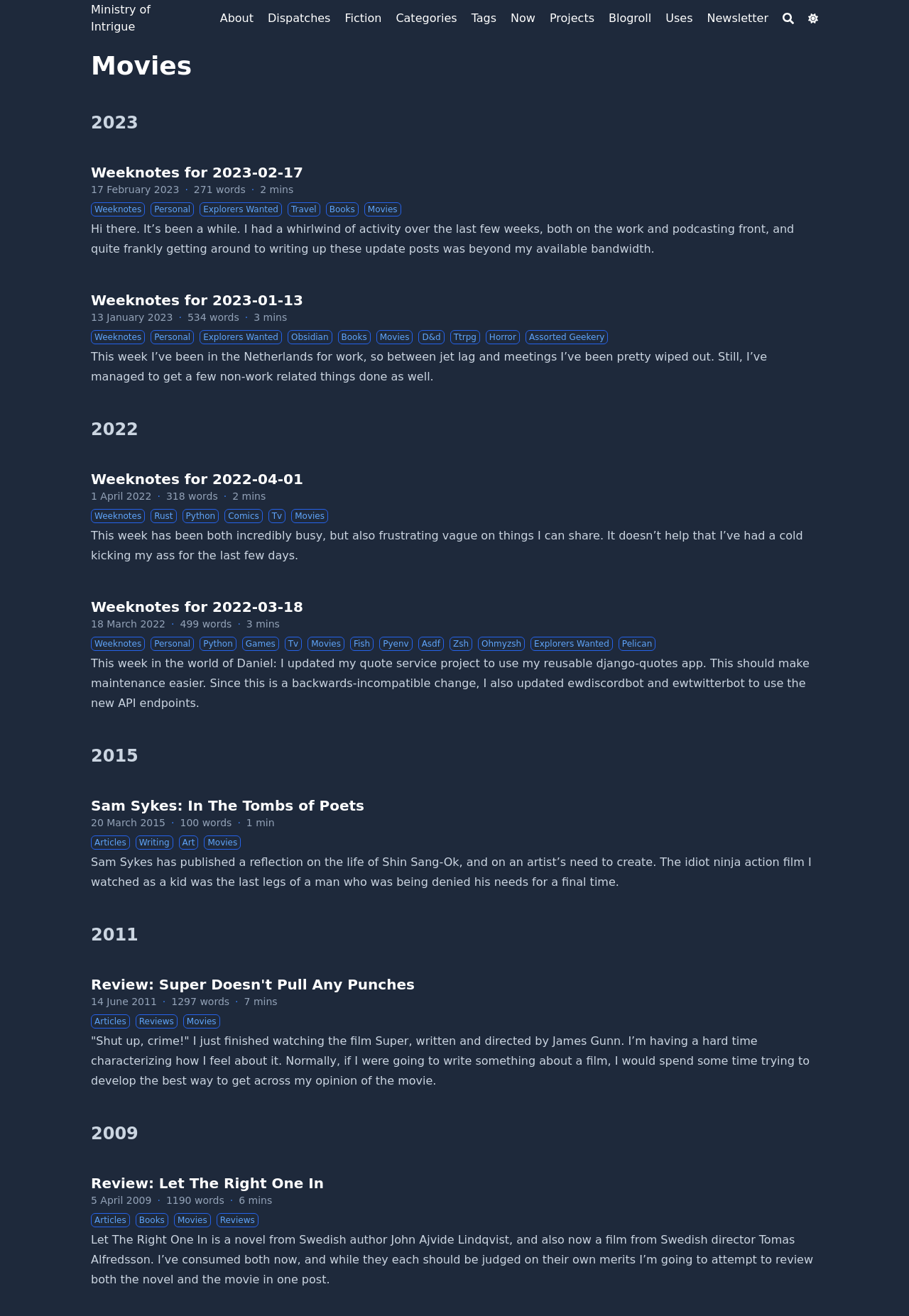Determine the bounding box coordinates for the area you should click to complete the following instruction: "Switch to dark mode".

[0.889, 0.001, 0.9, 0.027]